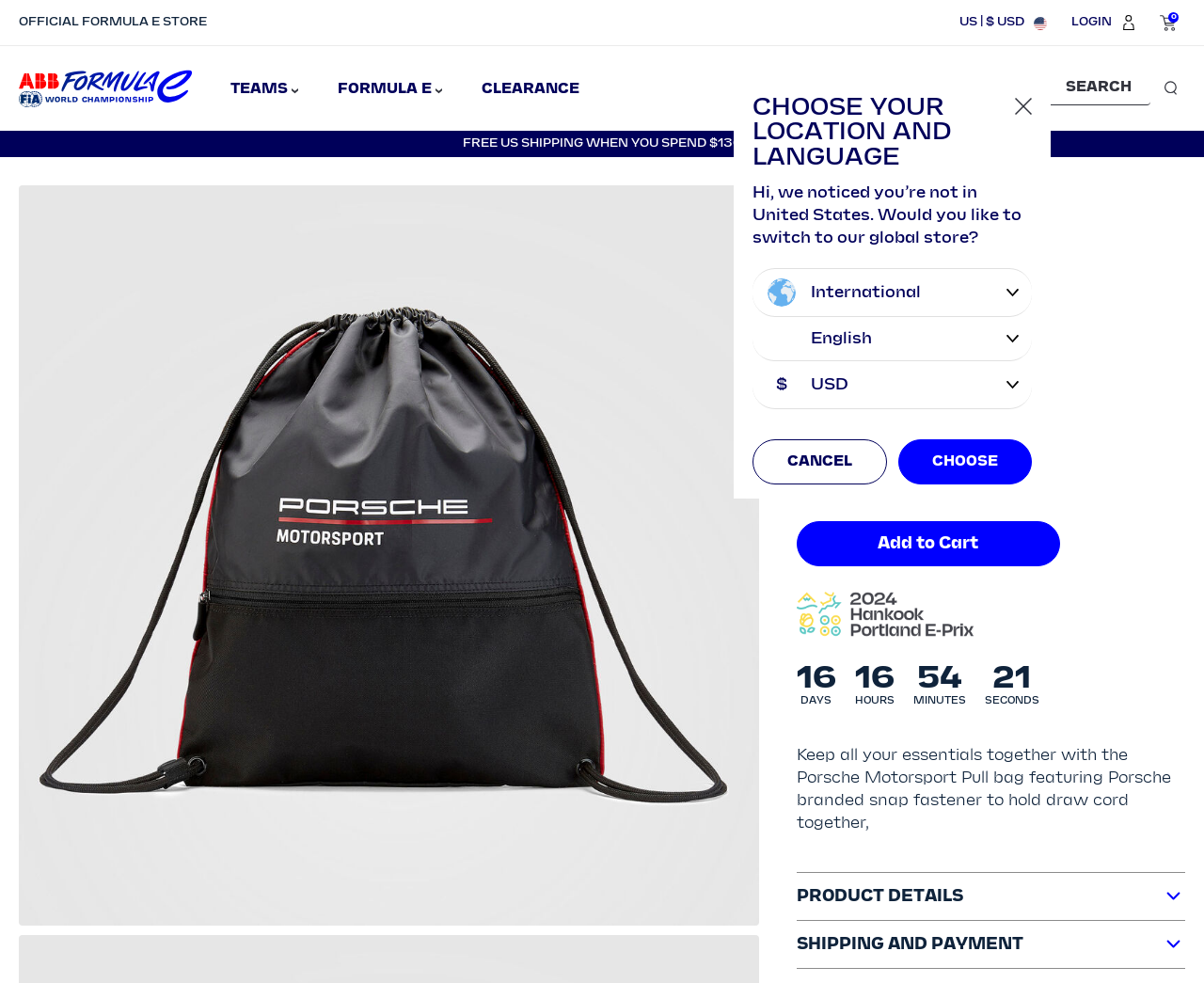Respond to the following question with a brief word or phrase:
What is the current location and language?

United States, English, $ USD